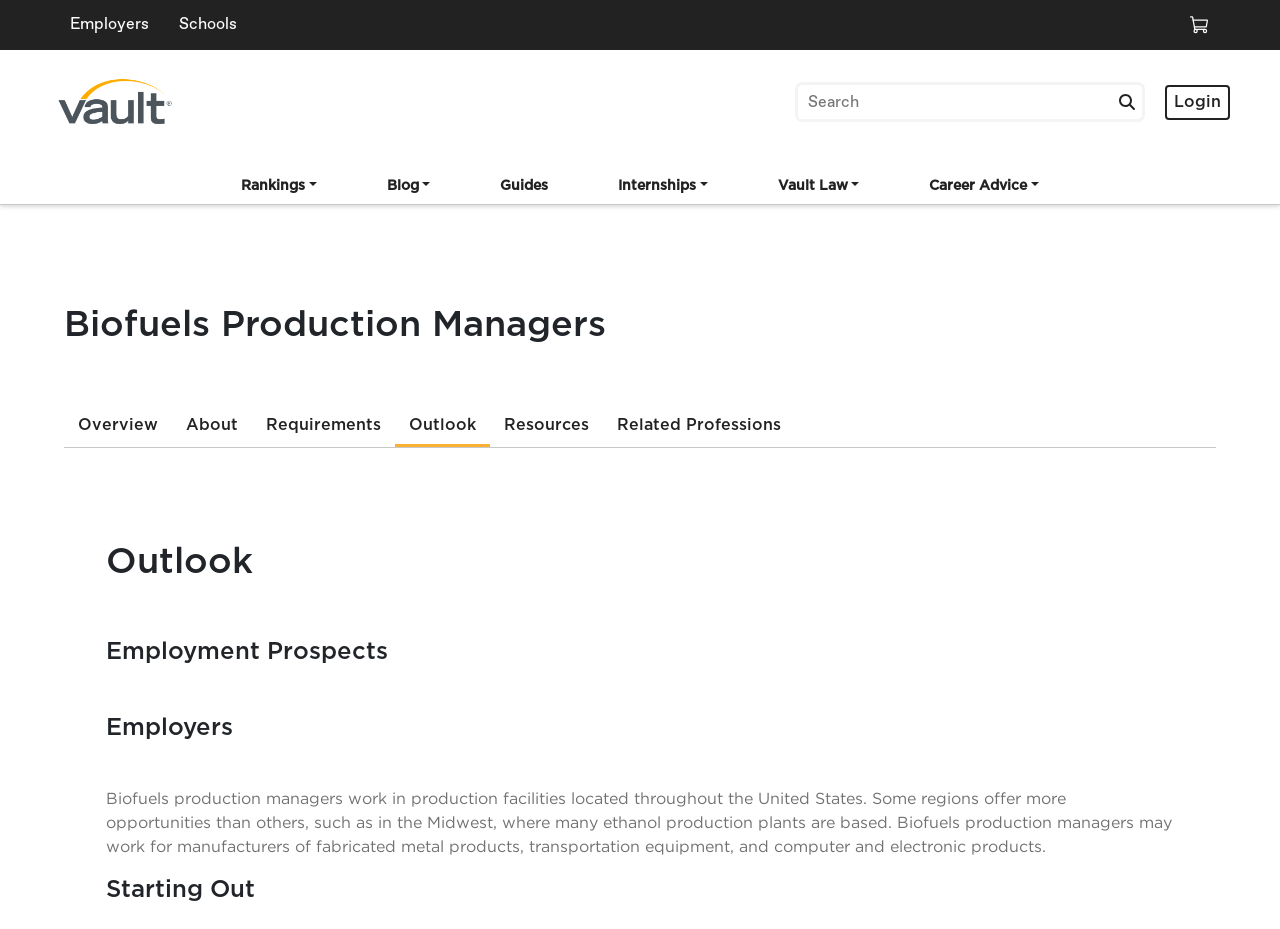Answer briefly with one word or phrase:
How many tabs are there in the top navigation bar?

6